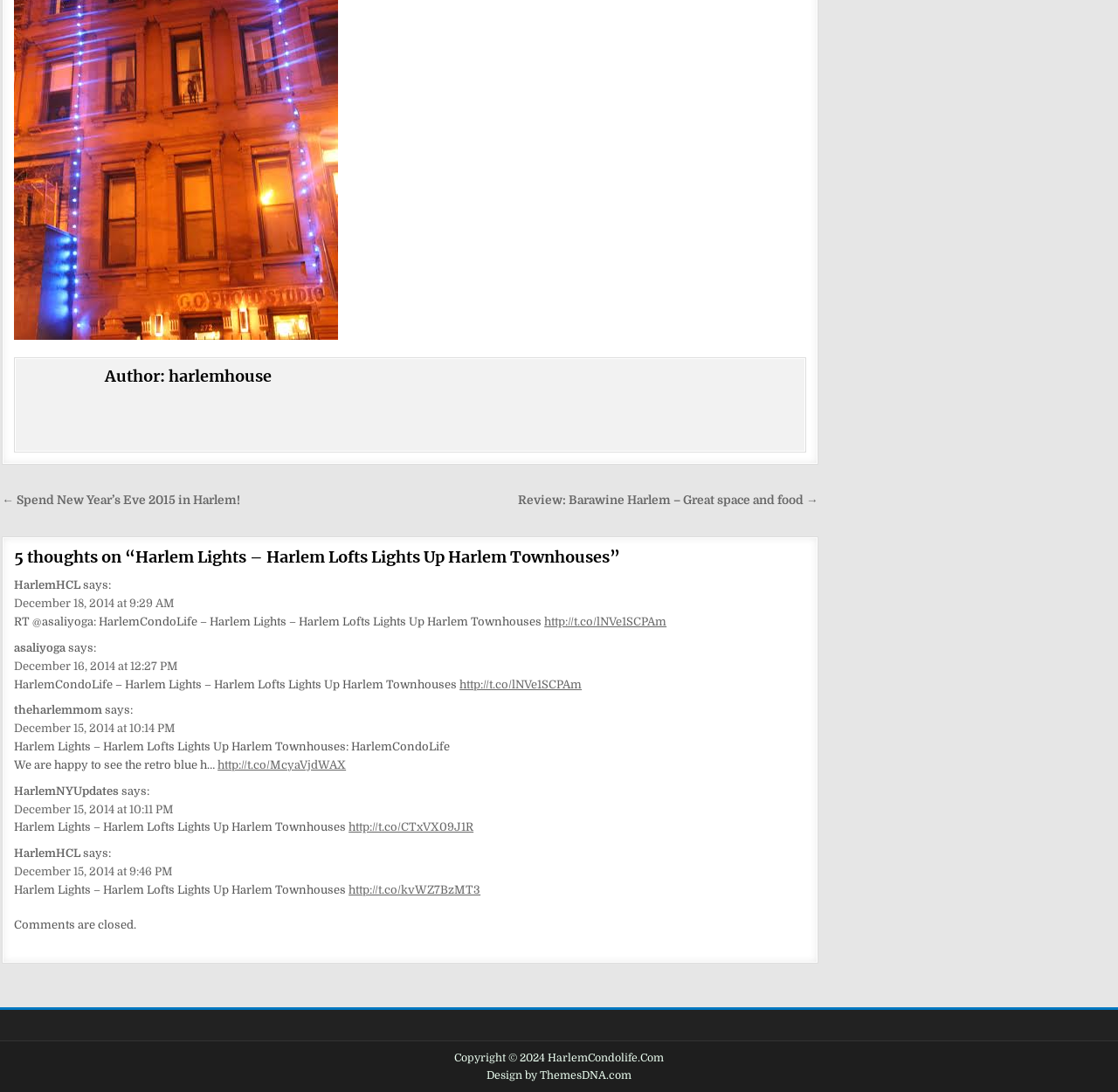Pinpoint the bounding box coordinates of the clickable area needed to execute the instruction: "Click on 'Spend New Year’s Eve 2015 in Harlem!' link". The coordinates should be specified as four float numbers between 0 and 1, i.e., [left, top, right, bottom].

[0.002, 0.452, 0.215, 0.464]